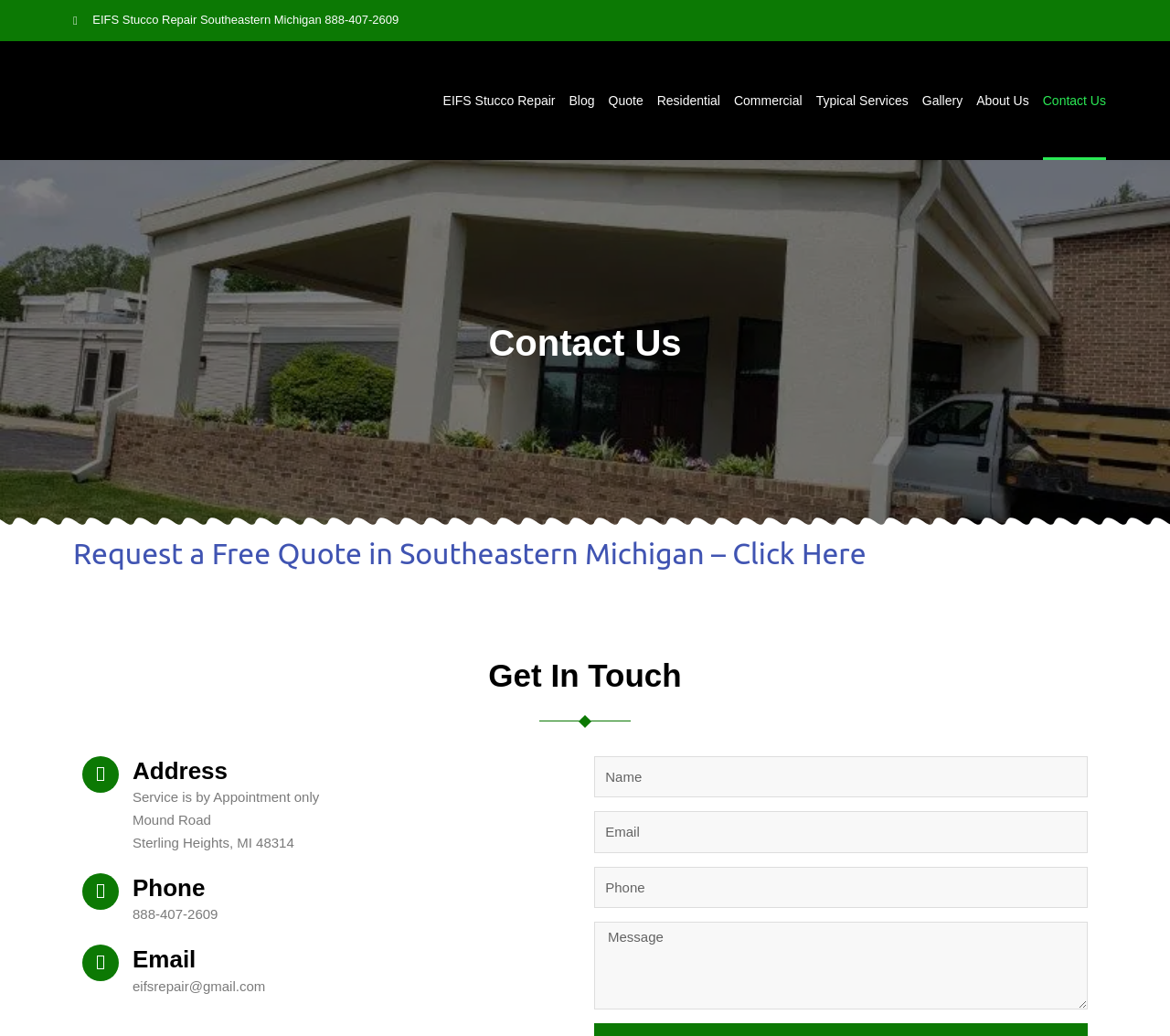What is the purpose of the 'Request a Free Quote' link?
Give a single word or phrase answer based on the content of the image.

To request a free quote